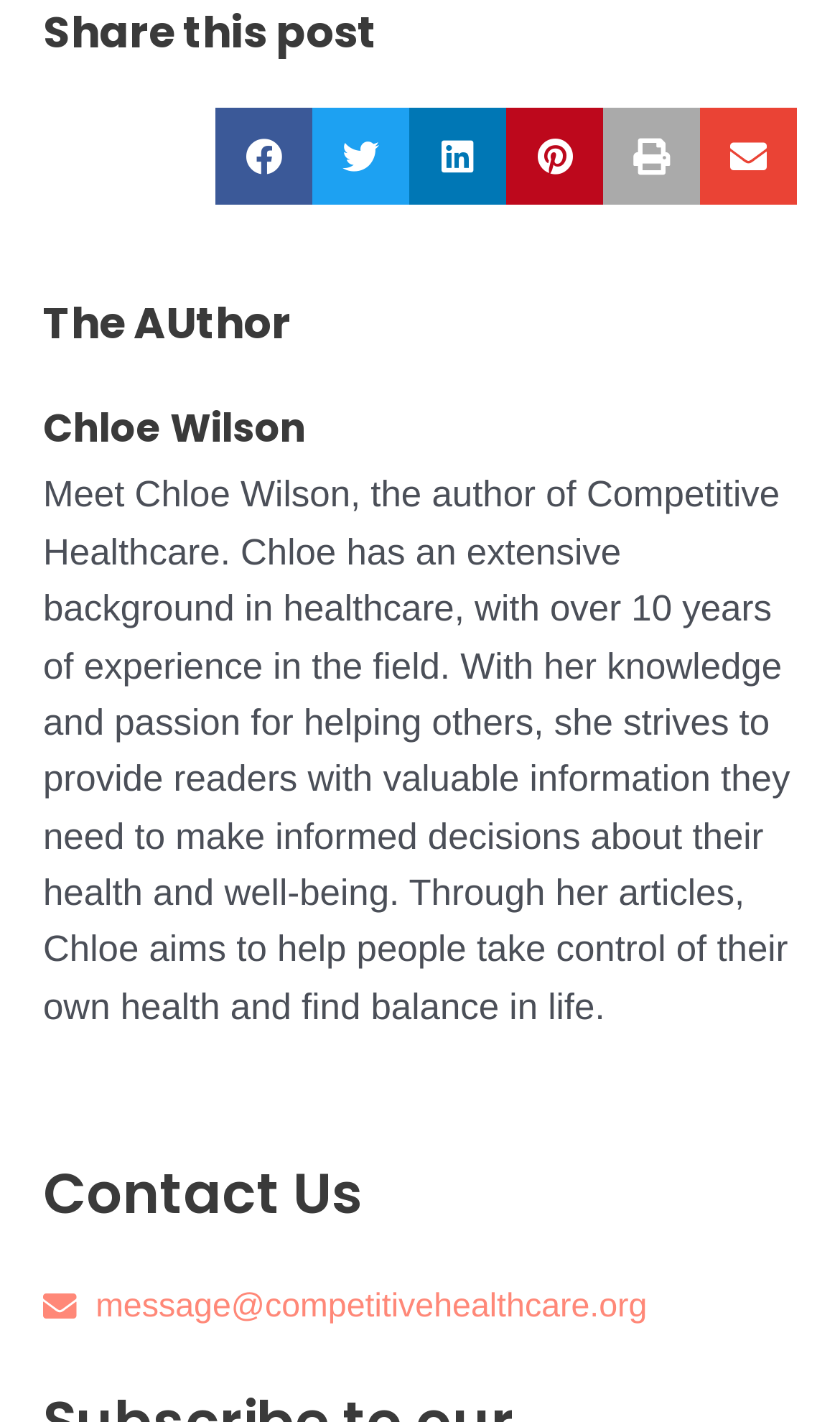Extract the bounding box coordinates for the HTML element that matches this description: "aria-label="Share on pinterest"". The coordinates should be four float numbers between 0 and 1, i.e., [left, top, right, bottom].

[0.603, 0.076, 0.718, 0.145]